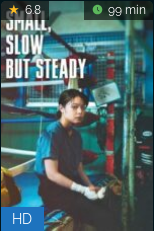Provide a short, one-word or phrase answer to the question below:
What is the quality label of the film?

HD